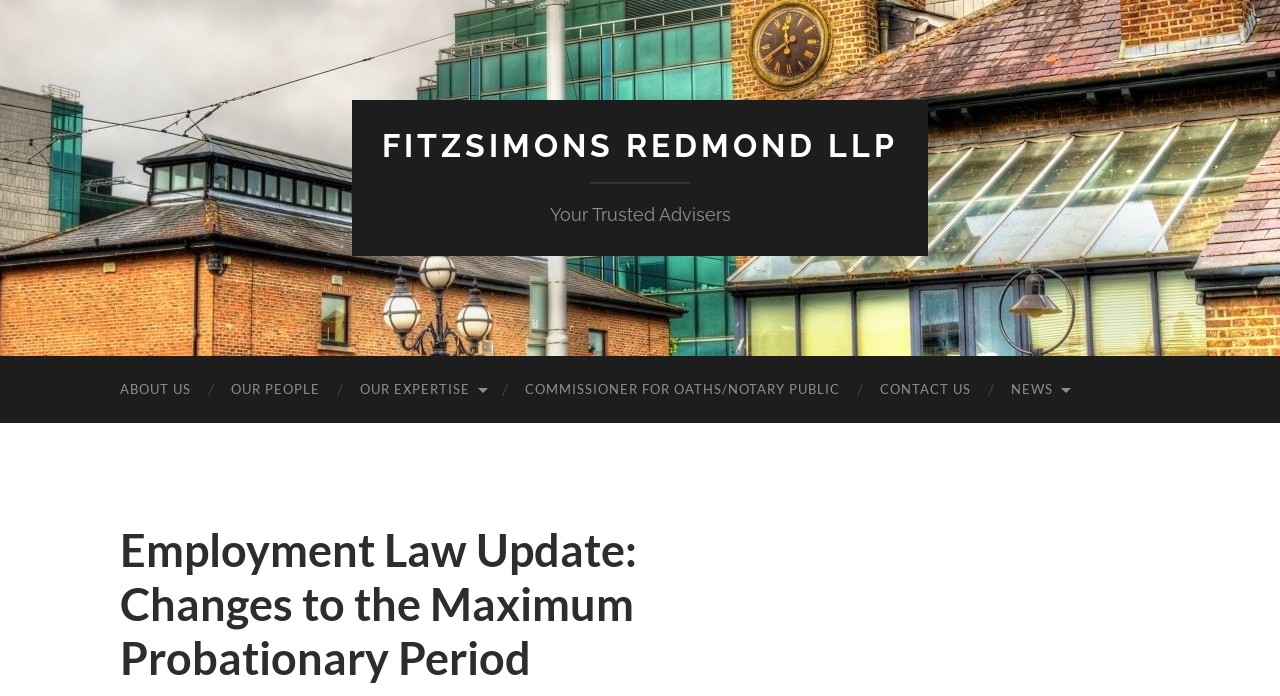Respond with a single word or phrase:
What is the name of the law firm?

Fitzsimons Redmond LLP